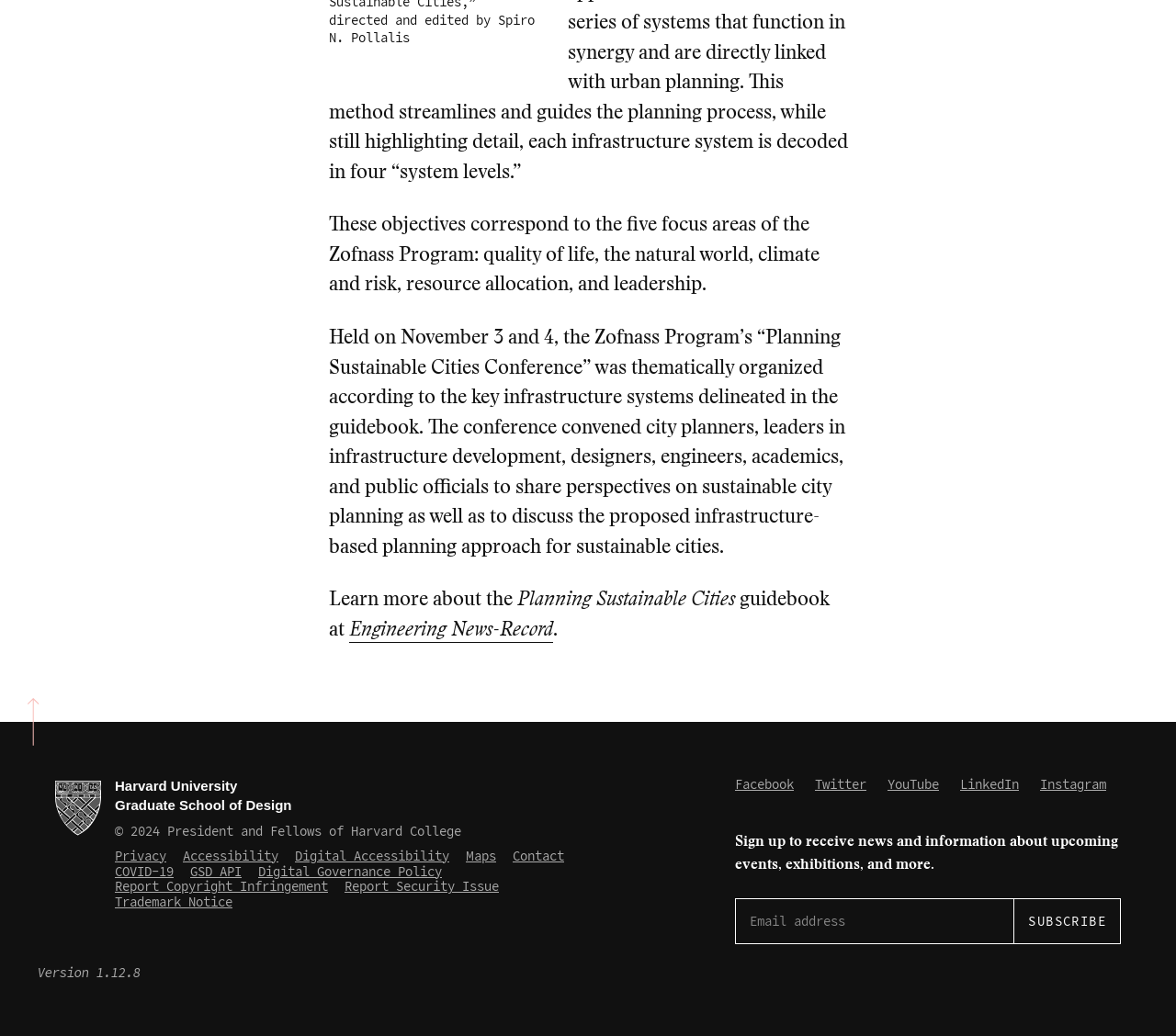What is the version number mentioned?
Answer the question with a single word or phrase by looking at the picture.

1.12.8